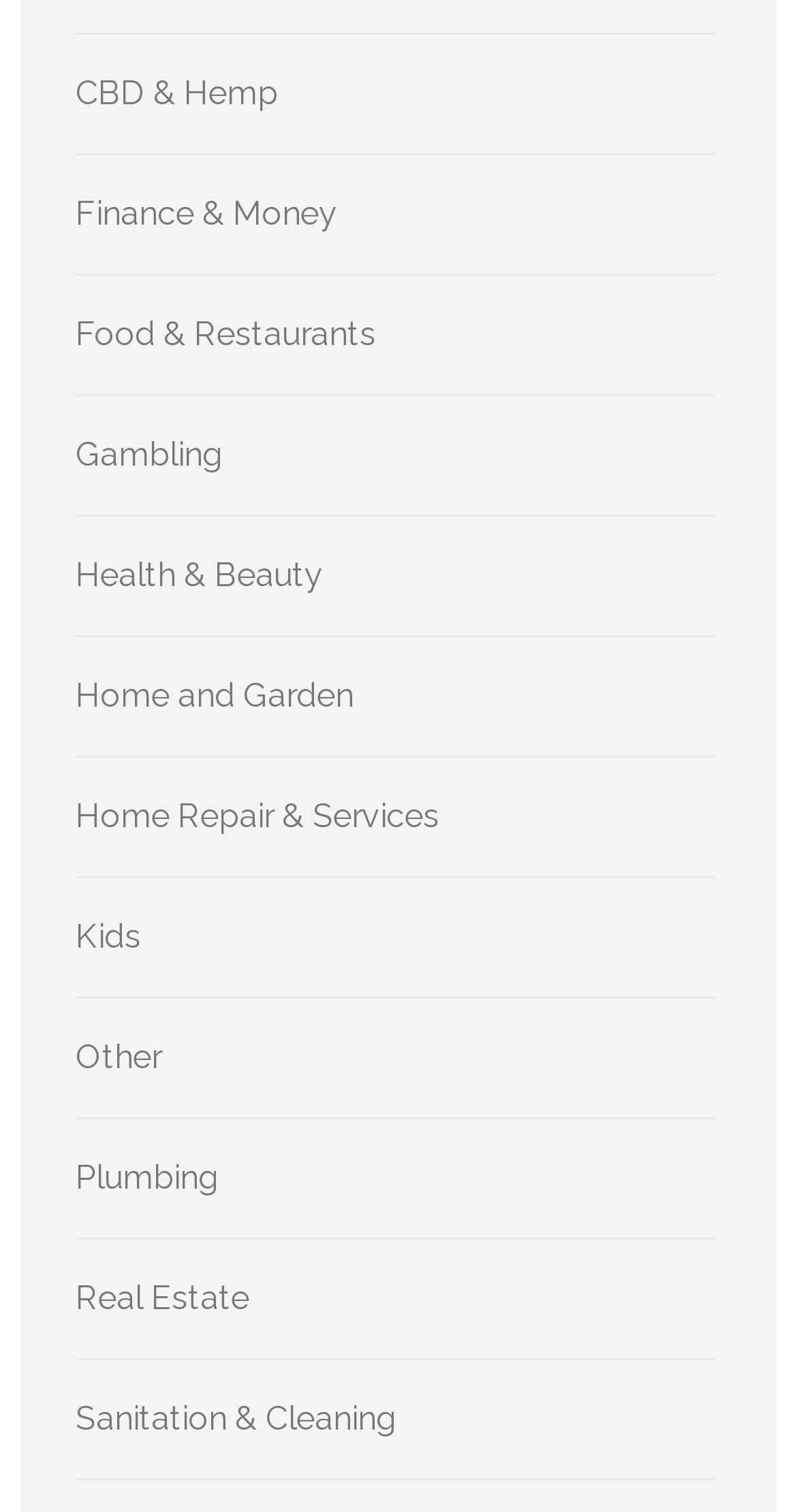What is the category above 'Food & Restaurants'?
Look at the screenshot and respond with one word or a short phrase.

Finance & Money